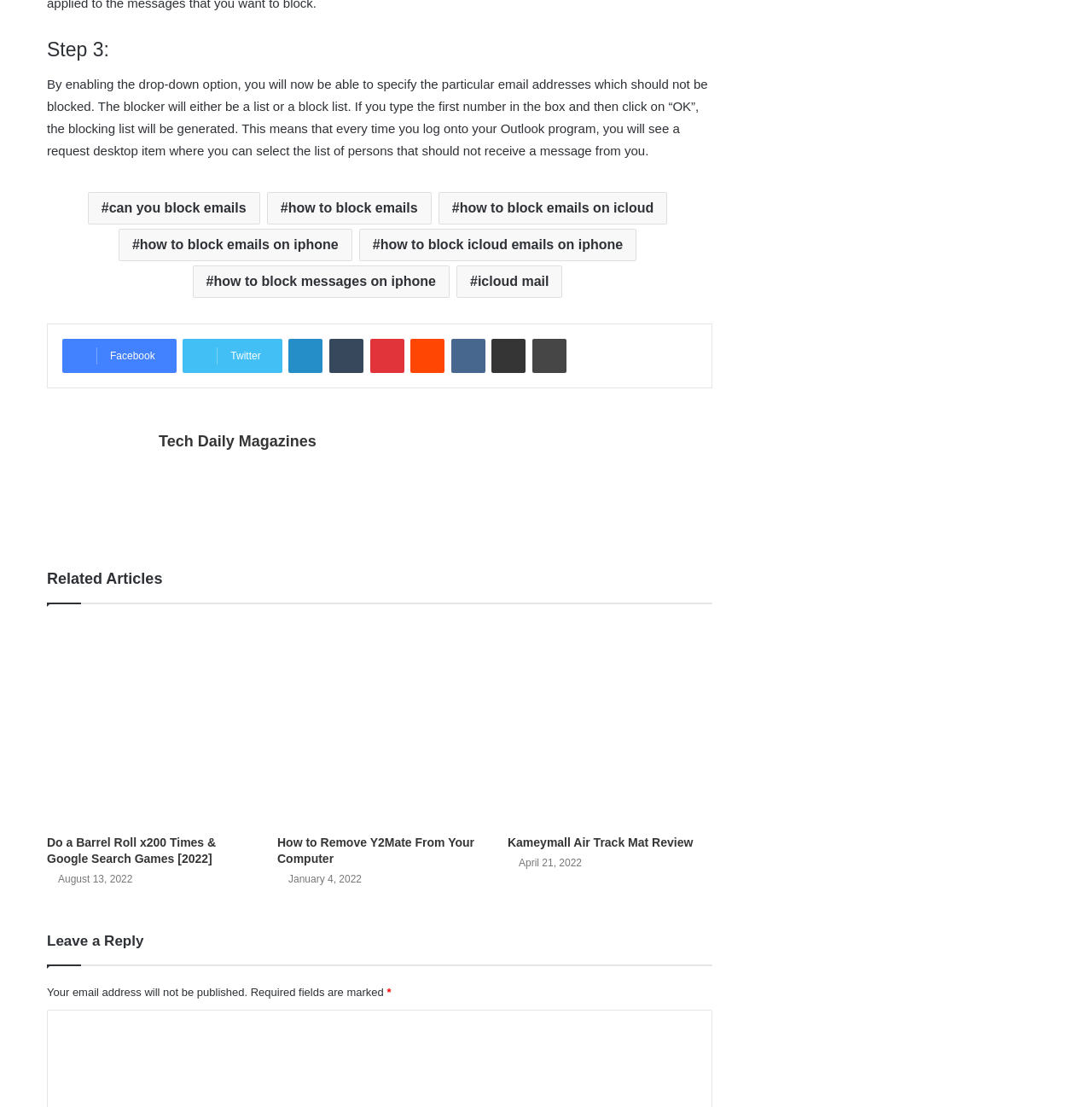Respond to the question below with a single word or phrase: How many related articles are there?

3